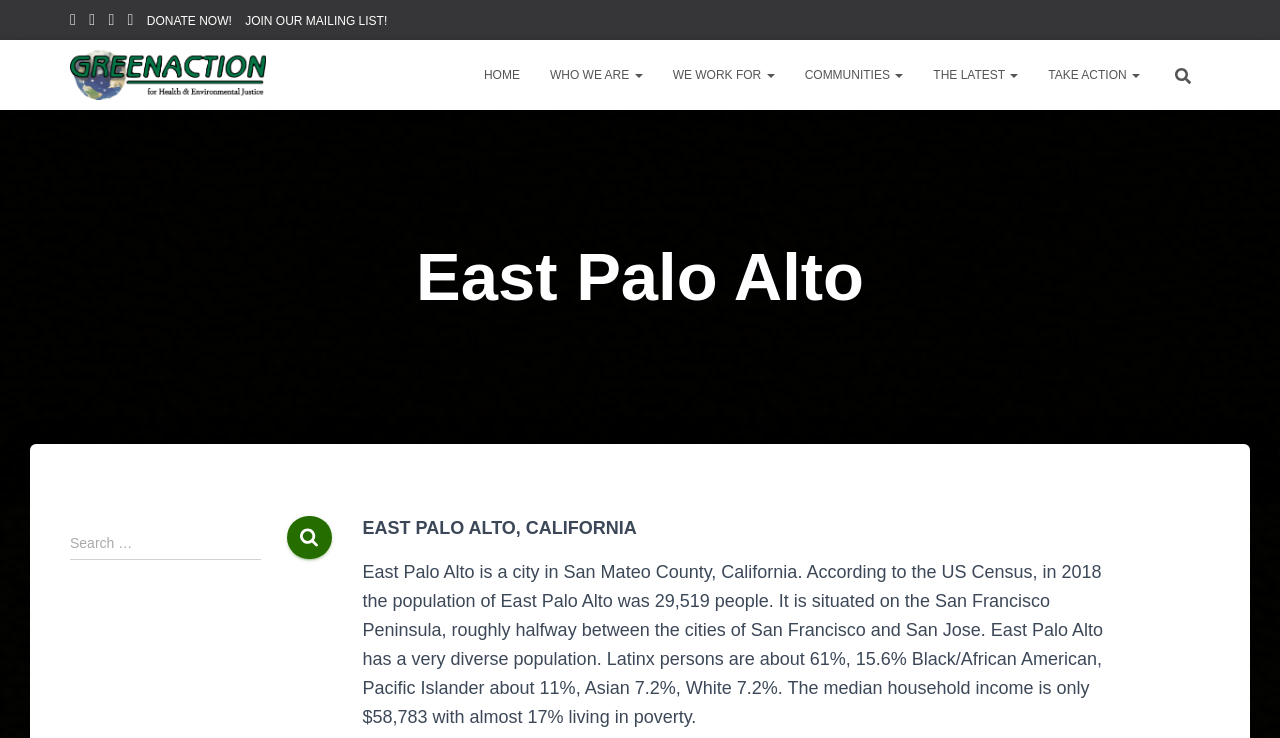Using the provided element description: "aria-label="facebook"", identify the bounding box coordinates. The coordinates should be four floats between 0 and 1 in the order [left, top, right, bottom].

None